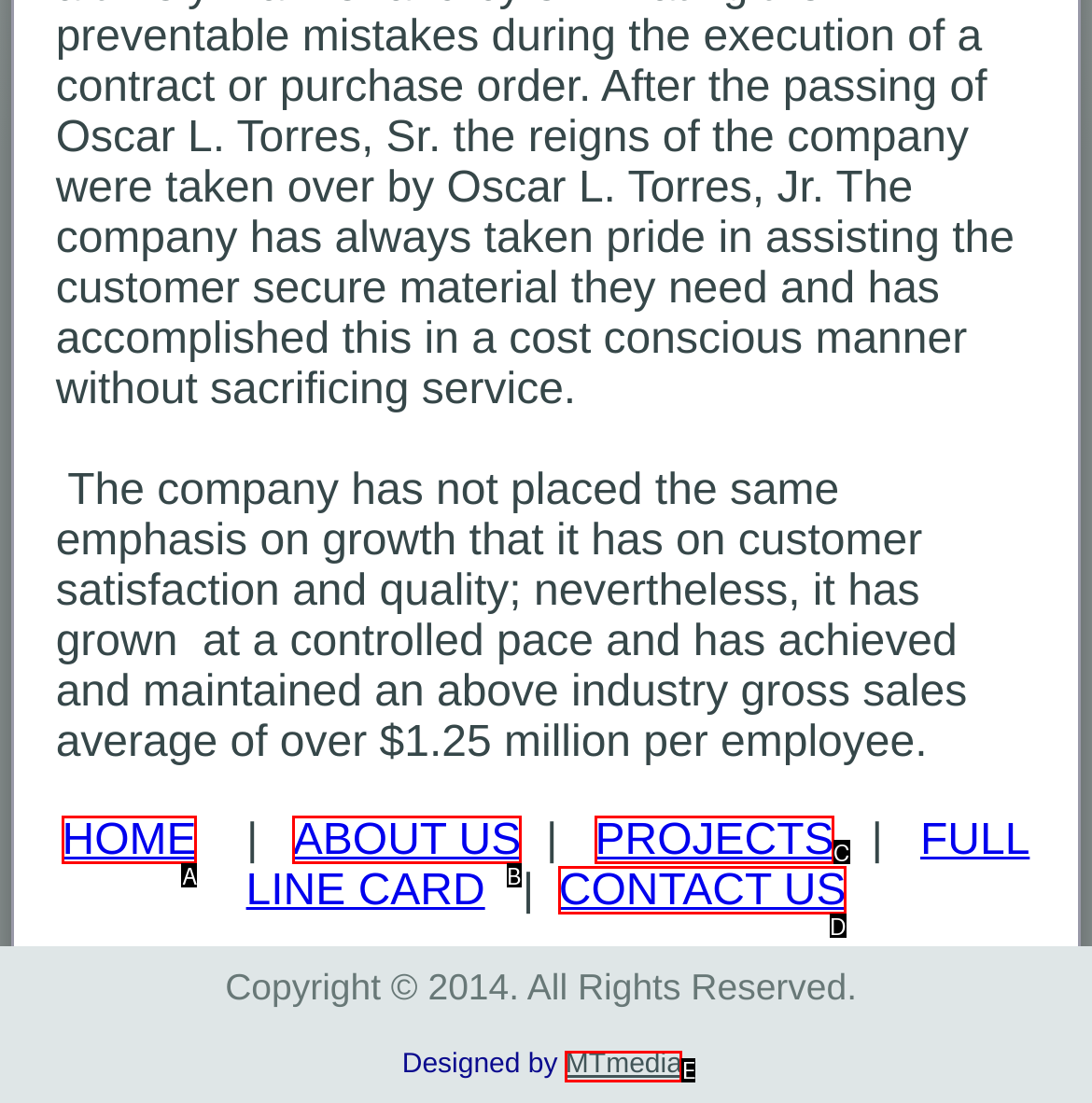Choose the option that best matches the description: CONTACT US
Indicate the letter of the matching option directly.

D